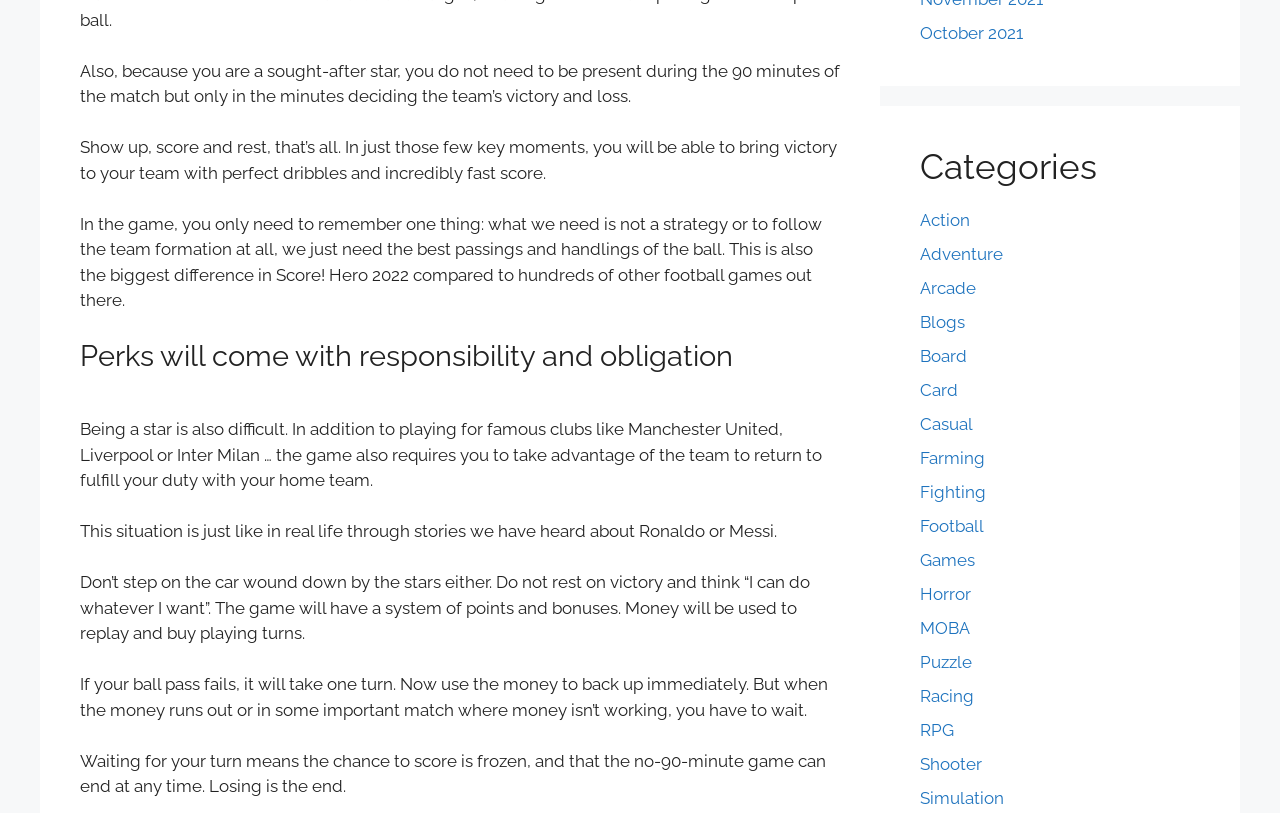Using the details in the image, give a detailed response to the question below:
What is the main theme of the game described?

The main theme of the game described is football, as evident from the text mentioning famous football clubs like Manchester United, Liverpool, and Inter Milan, and the mention of players like Ronaldo and Messi.